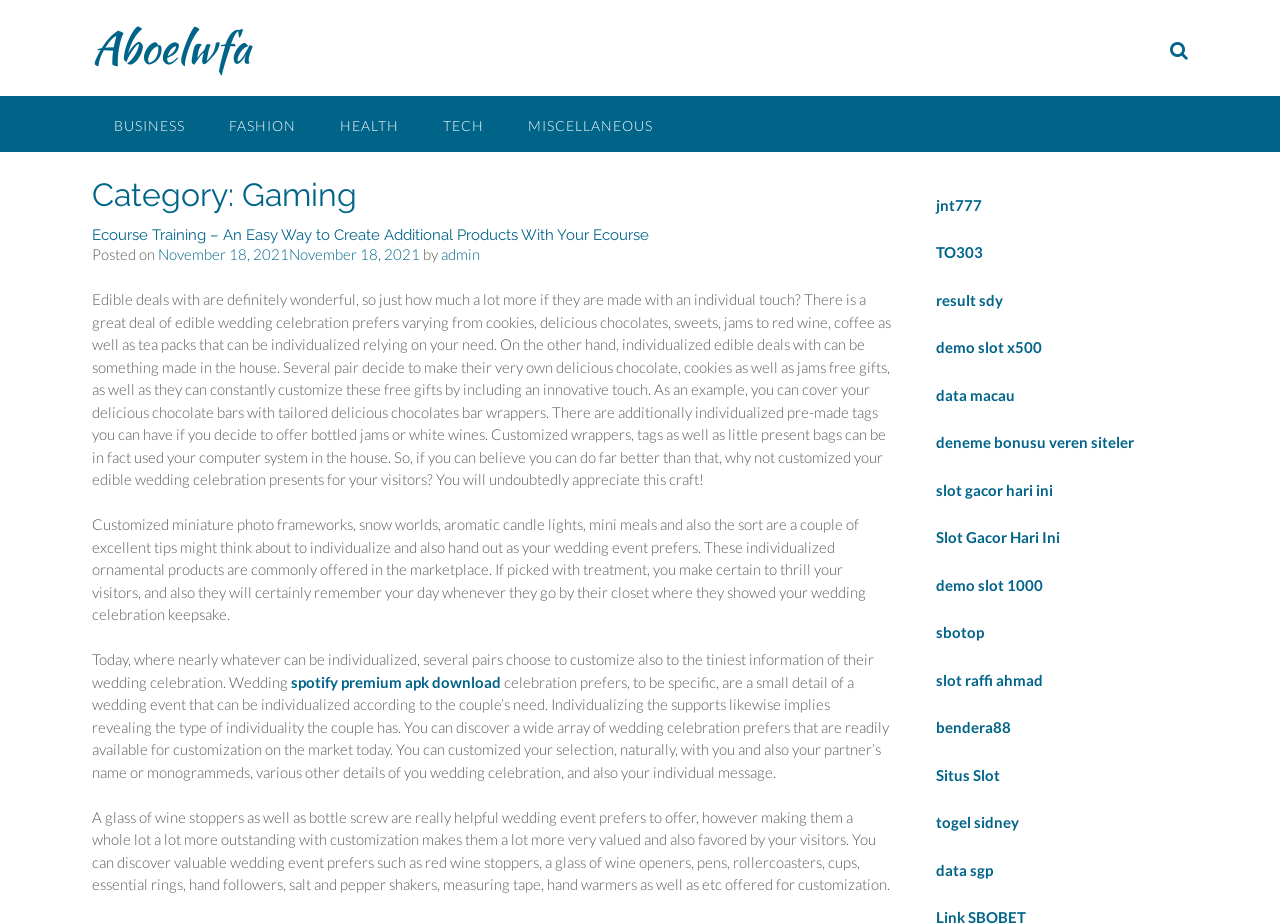Please identify the bounding box coordinates of the clickable area that will allow you to execute the instruction: "Click on the 'Aboelwfa' link".

[0.072, 0.016, 0.196, 0.085]